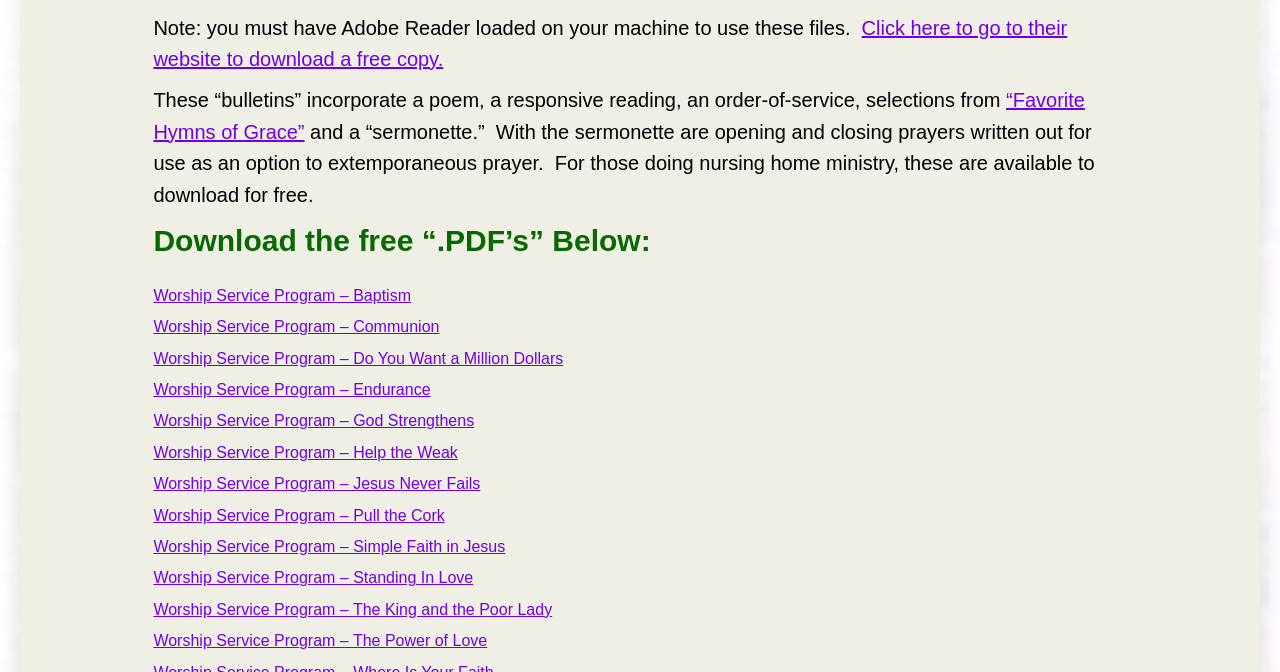Given the element description Worship Service Program – Endurance, identify the bounding box coordinates for the UI element on the webpage screenshot. The format should be (top-left x, top-left y, bottom-right x, bottom-right y), with values between 0 and 1.

[0.12, 0.567, 0.336, 0.592]